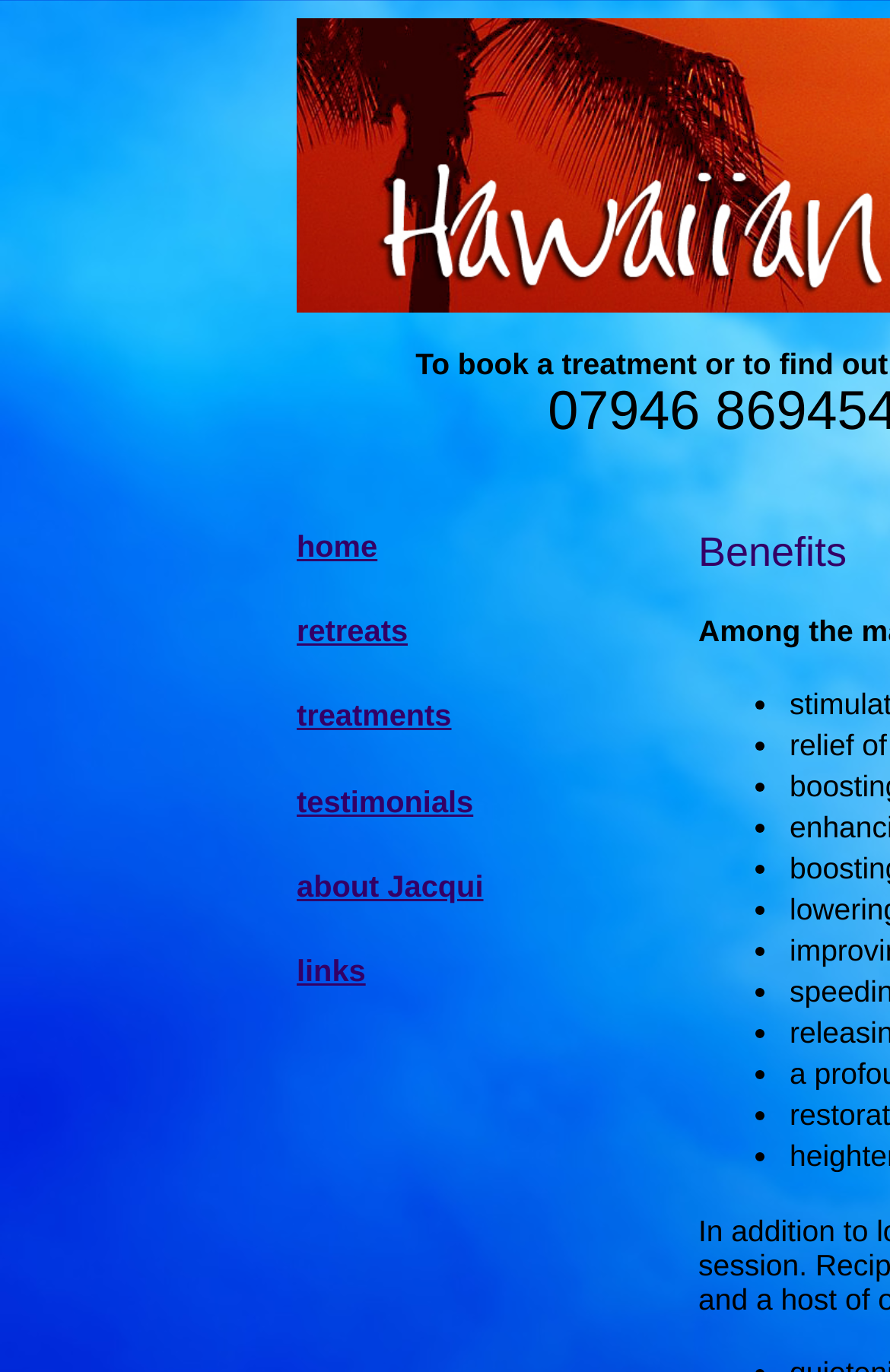Determine the bounding box coordinates for the HTML element mentioned in the following description: "testimonials". The coordinates should be a list of four floats ranging from 0 to 1, represented as [left, top, right, bottom].

[0.333, 0.571, 0.532, 0.596]